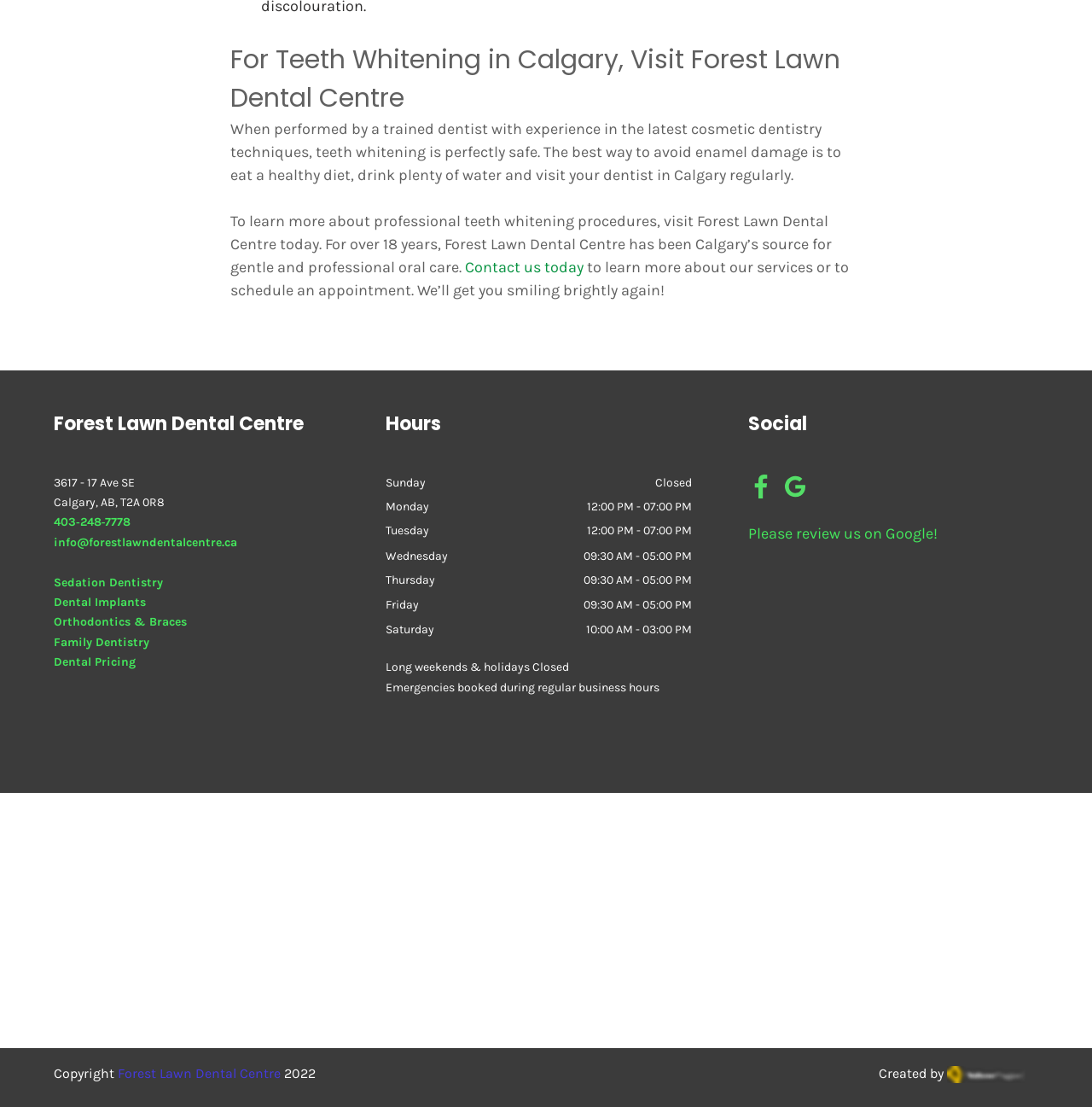Can you find the bounding box coordinates for the UI element given this description: "info@forestlawndentalcentre.ca"? Provide the coordinates as four float numbers between 0 and 1: [left, top, right, bottom].

[0.049, 0.483, 0.217, 0.496]